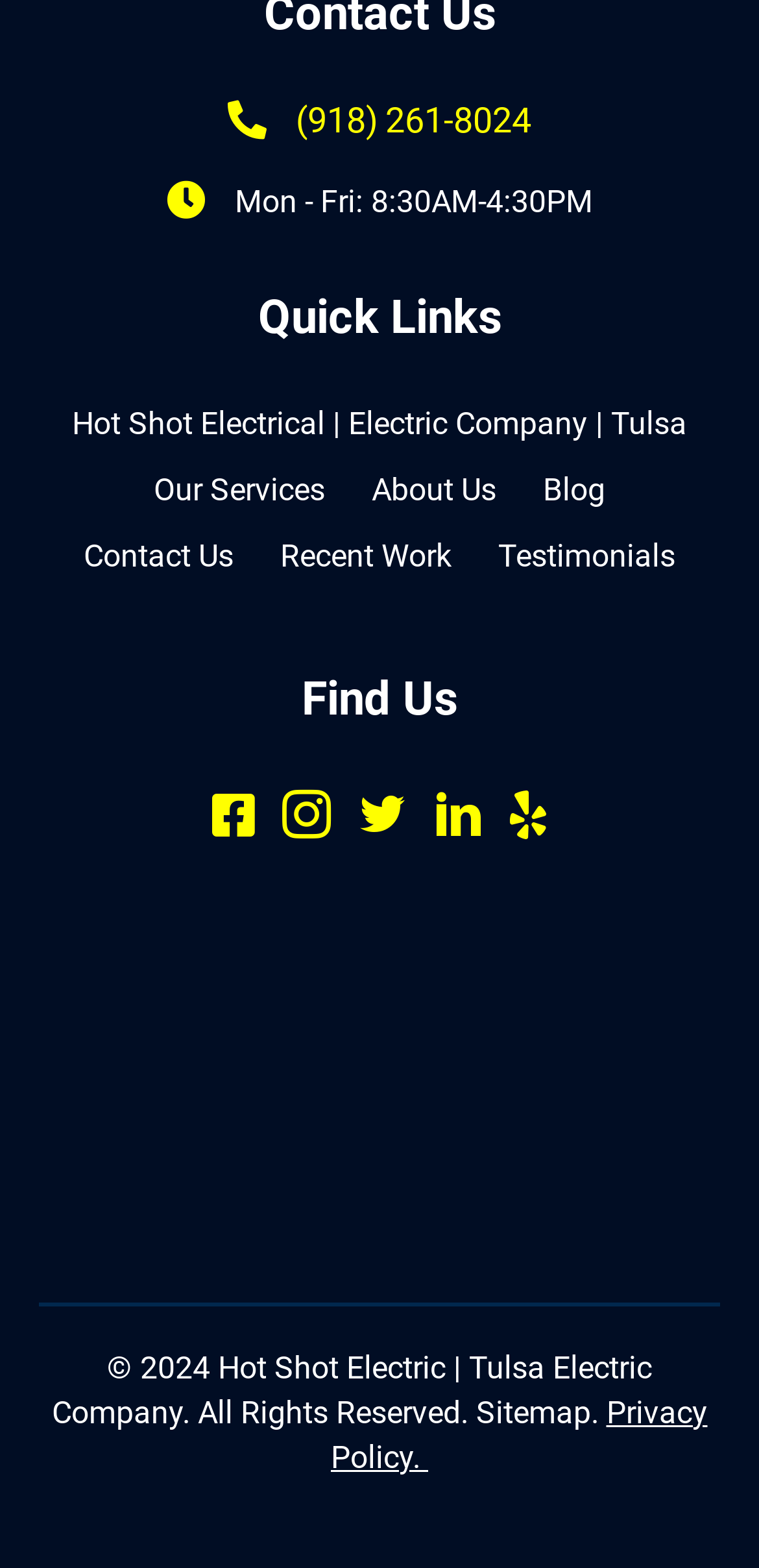How many navigation menus are there on the webpage?
Refer to the image and give a detailed answer to the query.

There are two navigation menus on the webpage, both labeled as 'Menu'. The first menu contains links to 'Hot Shot Electrical | Electric Company | Tulsa', 'Our Services', 'About Us', and 'Blog'. The second menu contains links to 'Contact Us', 'Recent Work', and 'Testimonials'.